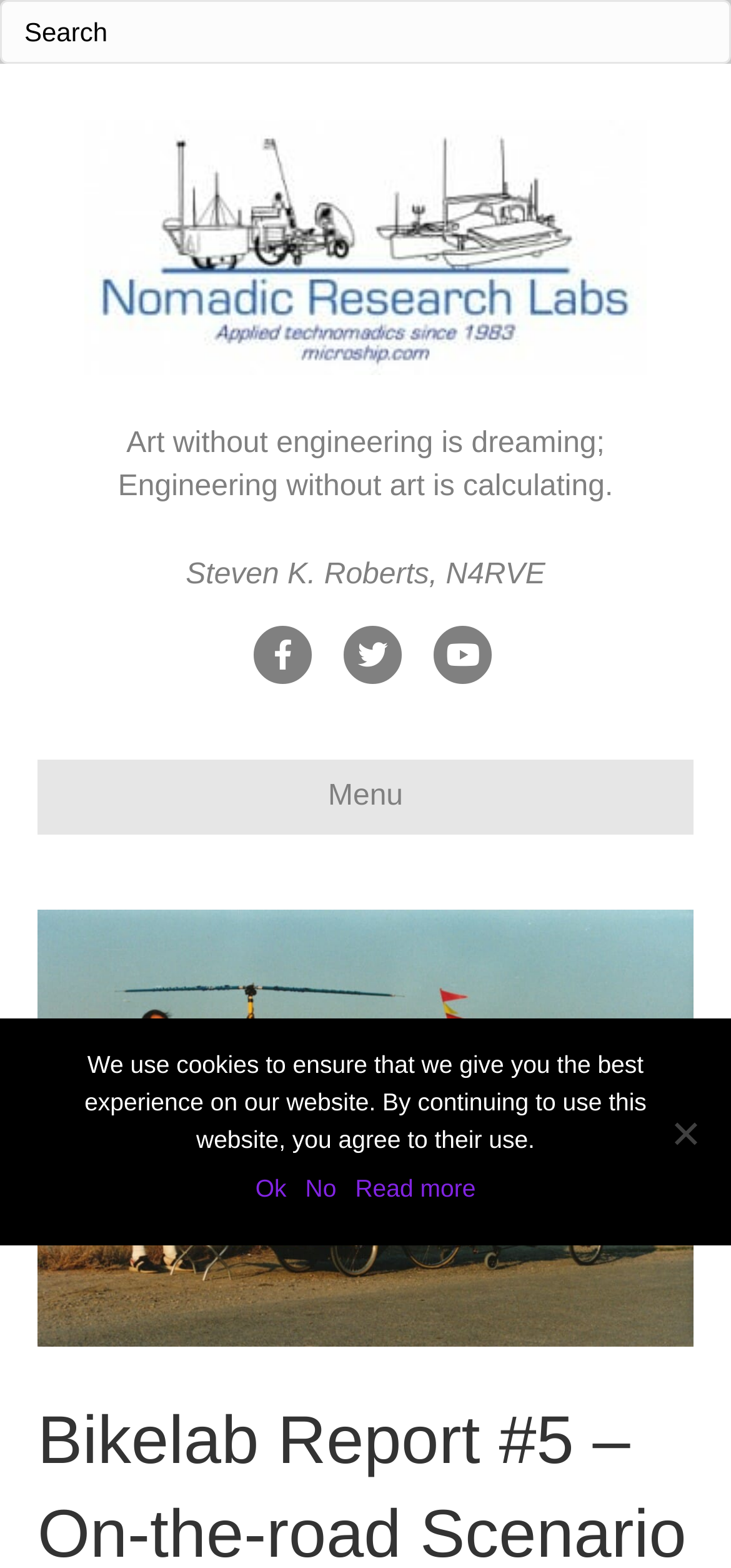Give a one-word or short-phrase answer to the following question: 
What is the purpose of the cookie notice?

To inform users about the use of cookies